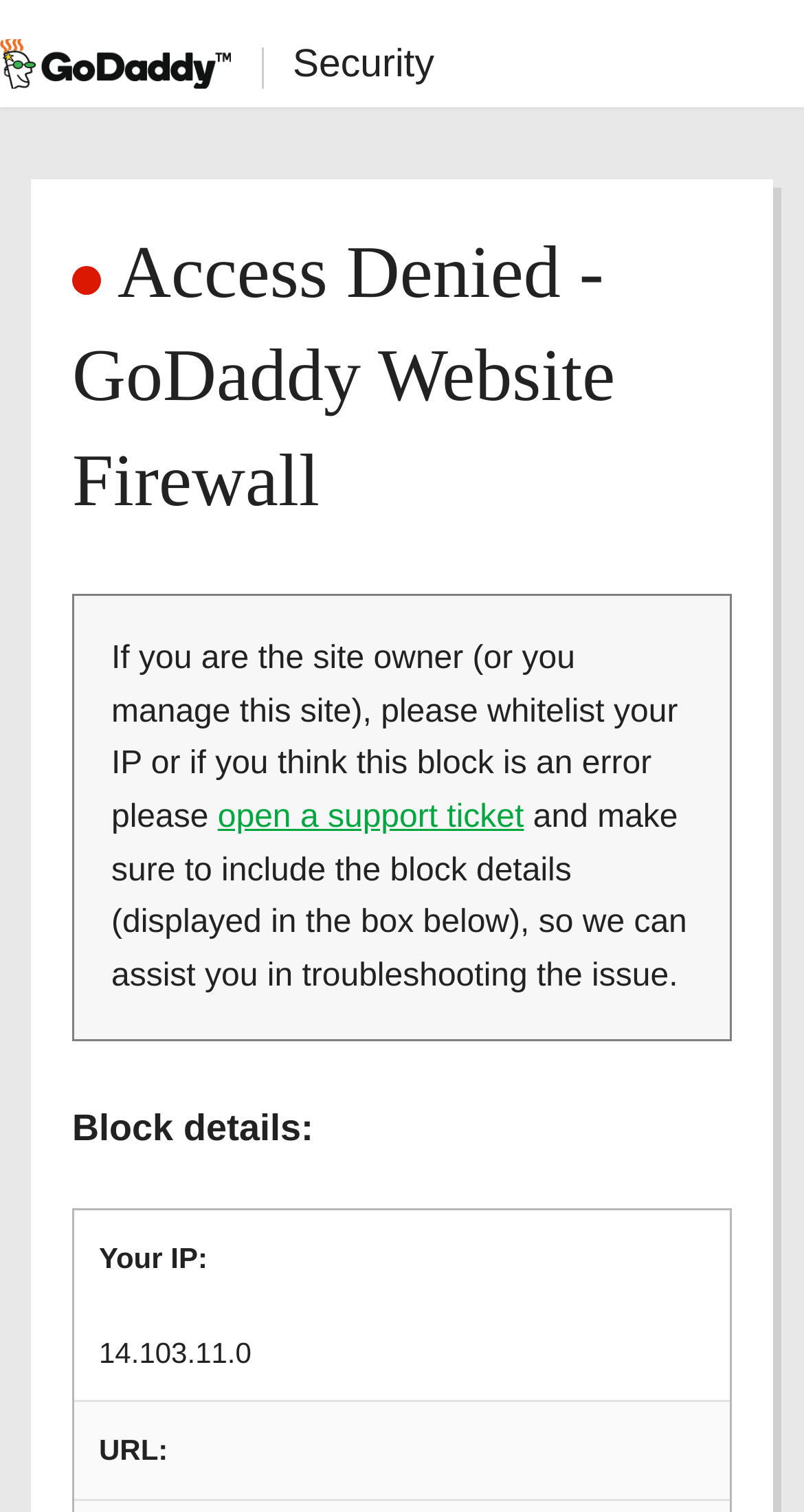What is the purpose of this webpage?
Examine the image and provide an in-depth answer to the question.

Based on the webpage content, it appears that the purpose of this webpage is to display an access denied message to users who are trying to access a website that is blocked by the GoDaddy Website Firewall. The webpage provides information on why the access is denied and provides instructions on how to resolve the issue.